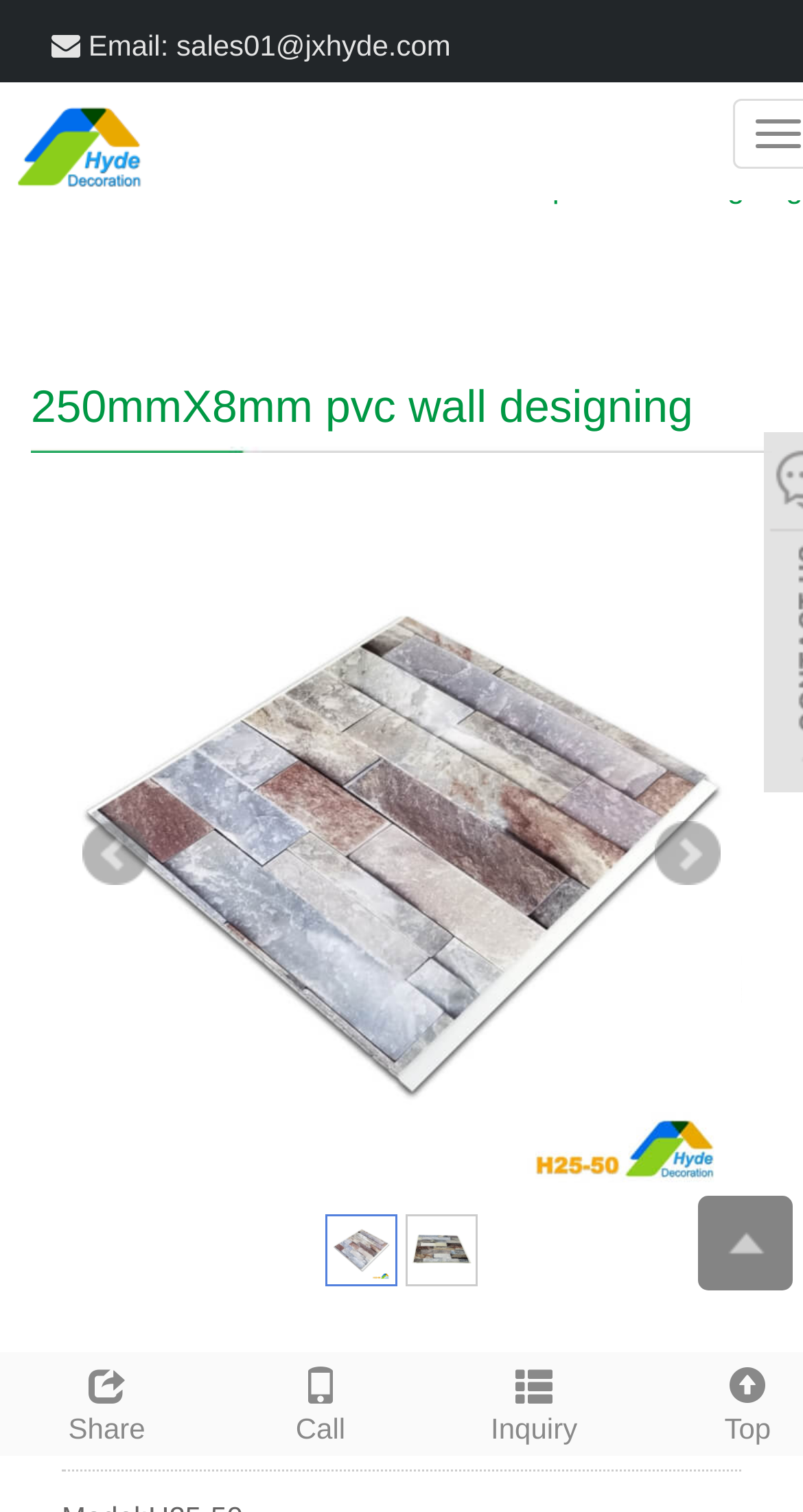How many navigation links are there? Please answer the question using a single word or phrase based on the image.

5